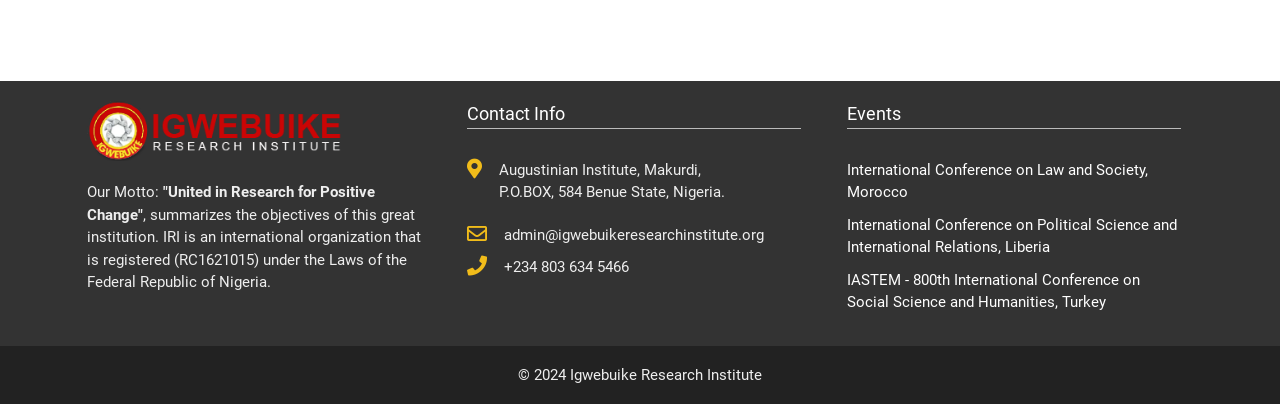Provide your answer in one word or a succinct phrase for the question: 
What is the year of copyright for Igwebuike Research Institute?

2024